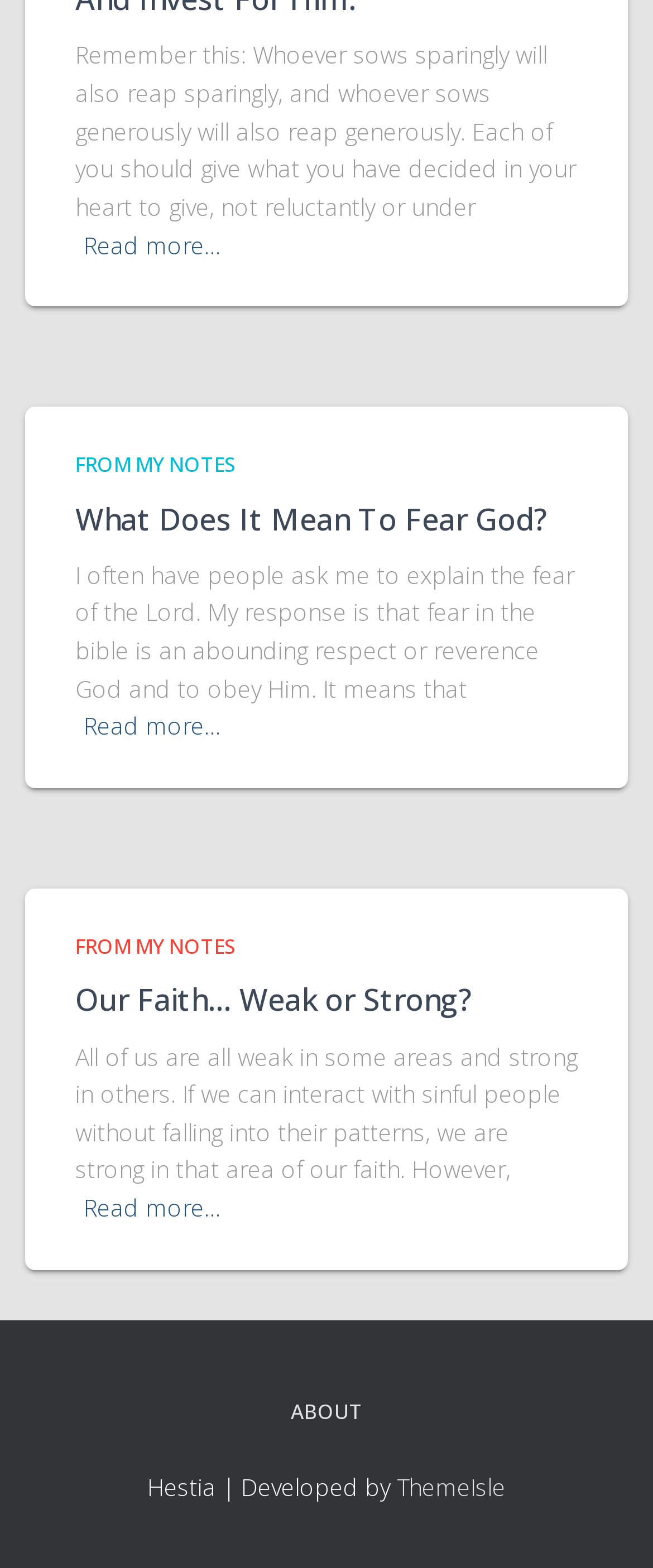Identify and provide the bounding box for the element described by: "From My Notes".

[0.115, 0.594, 0.362, 0.613]